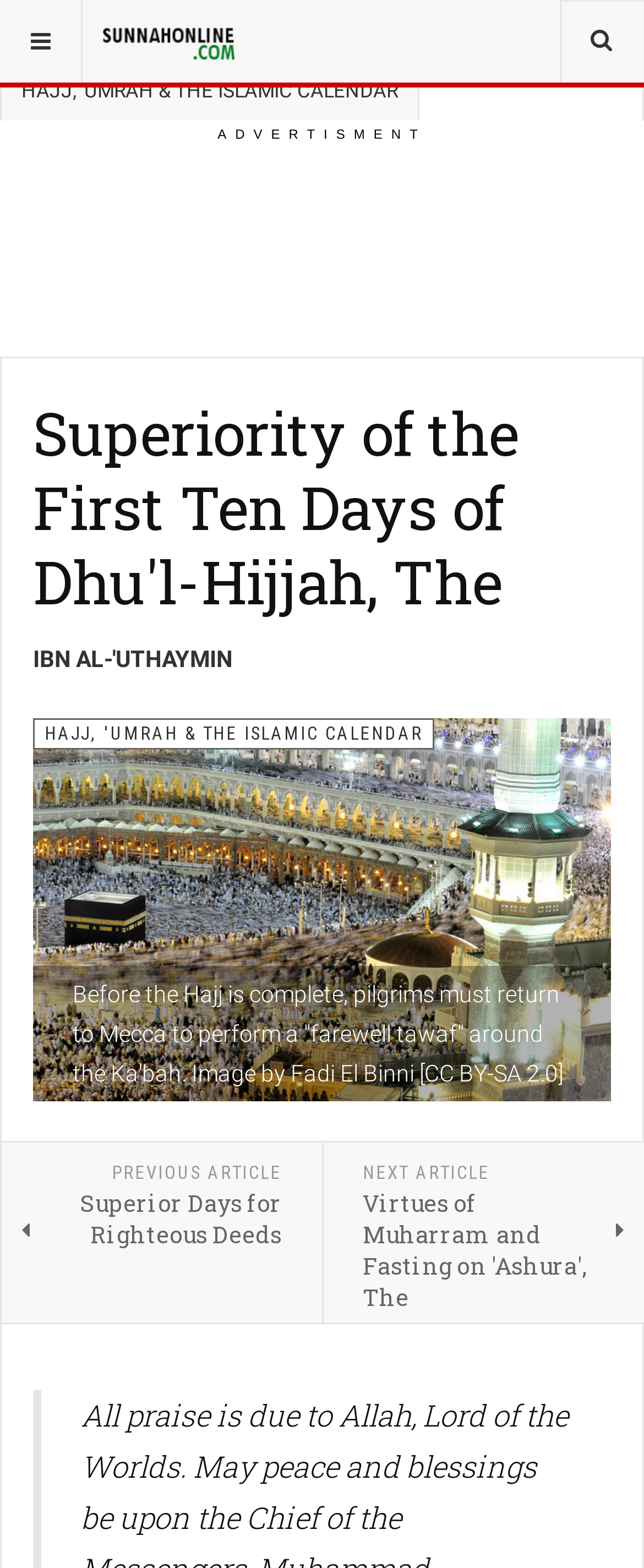What is the name of the Islamic calendar month being discussed?
Observe the image and answer the question with a one-word or short phrase response.

Dhul-Hijjah